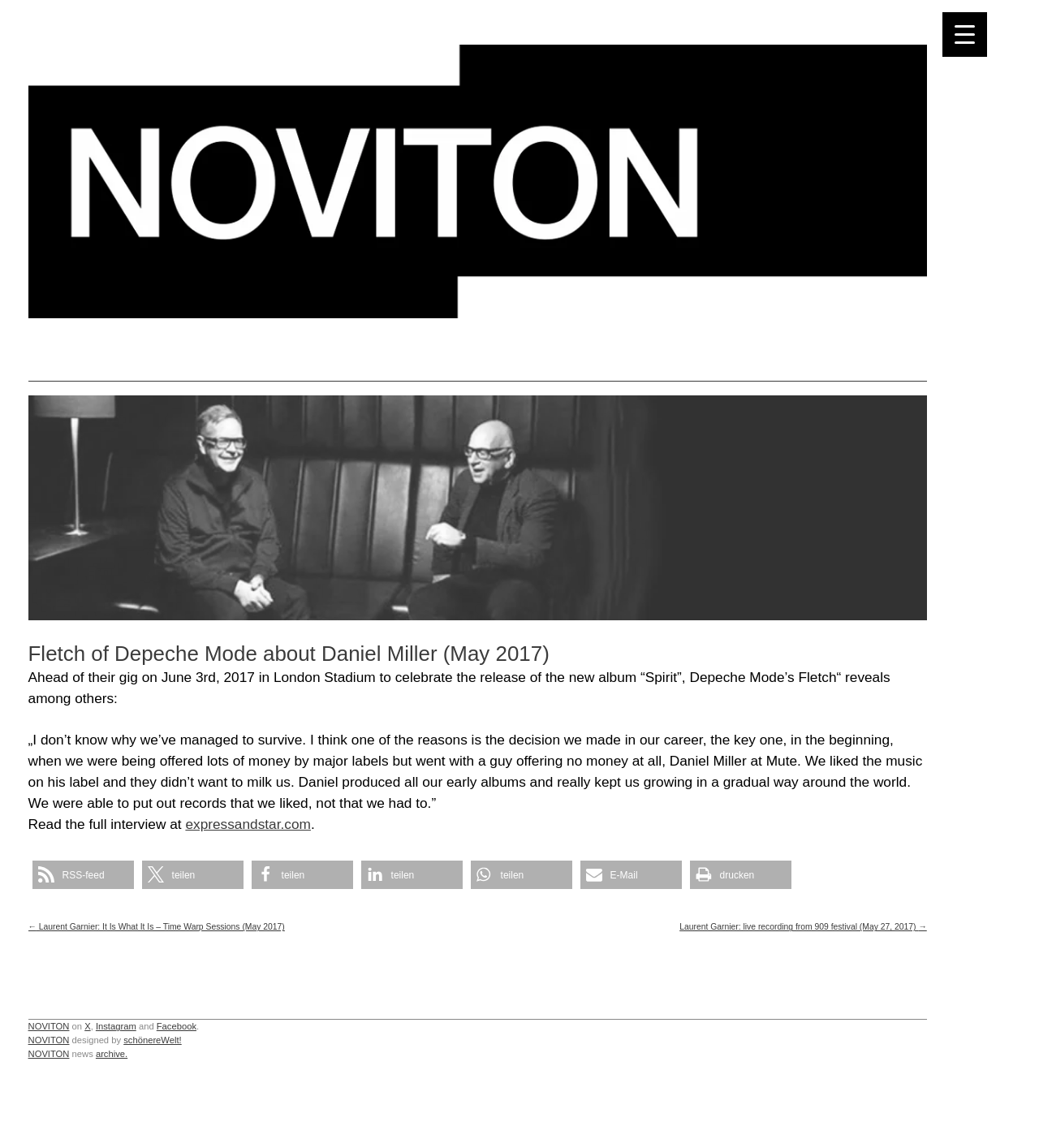Determine the bounding box coordinates of the clickable element to achieve the following action: 'Share on Facebook'. Provide the coordinates as four float values between 0 and 1, formatted as [left, top, right, bottom].

[0.242, 0.75, 0.339, 0.774]